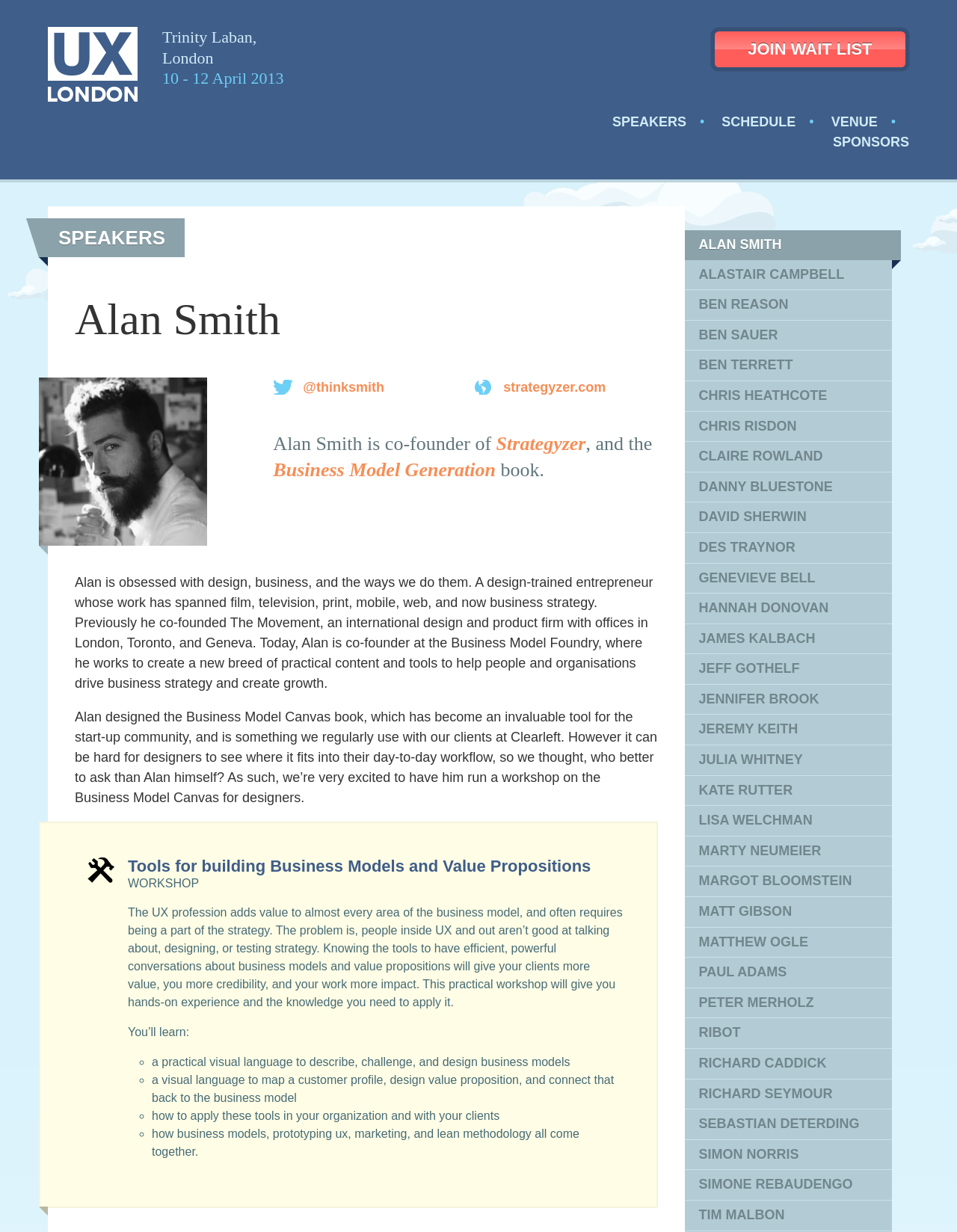What is the date range of the UX London 2013 event? Look at the image and give a one-word or short phrase answer.

12-10 April 2013